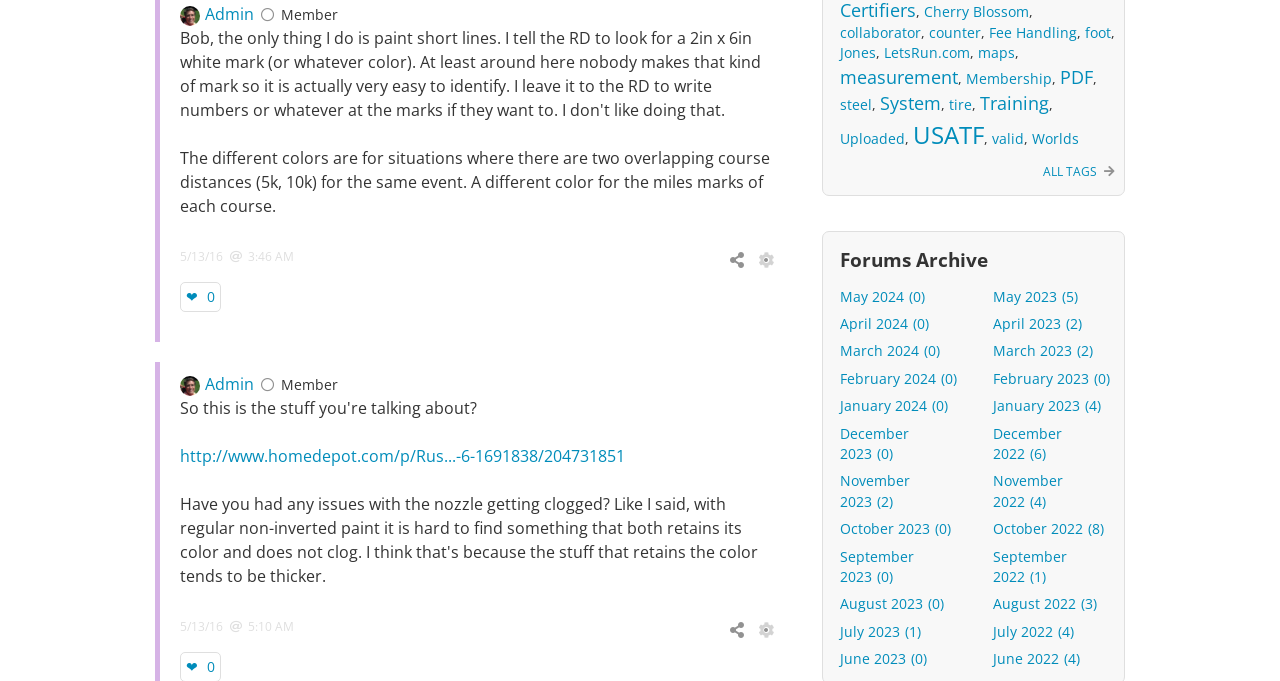Could you provide the bounding box coordinates for the portion of the screen to click to complete this instruction: "View the 'Forums Archive'"?

[0.656, 0.362, 0.865, 0.402]